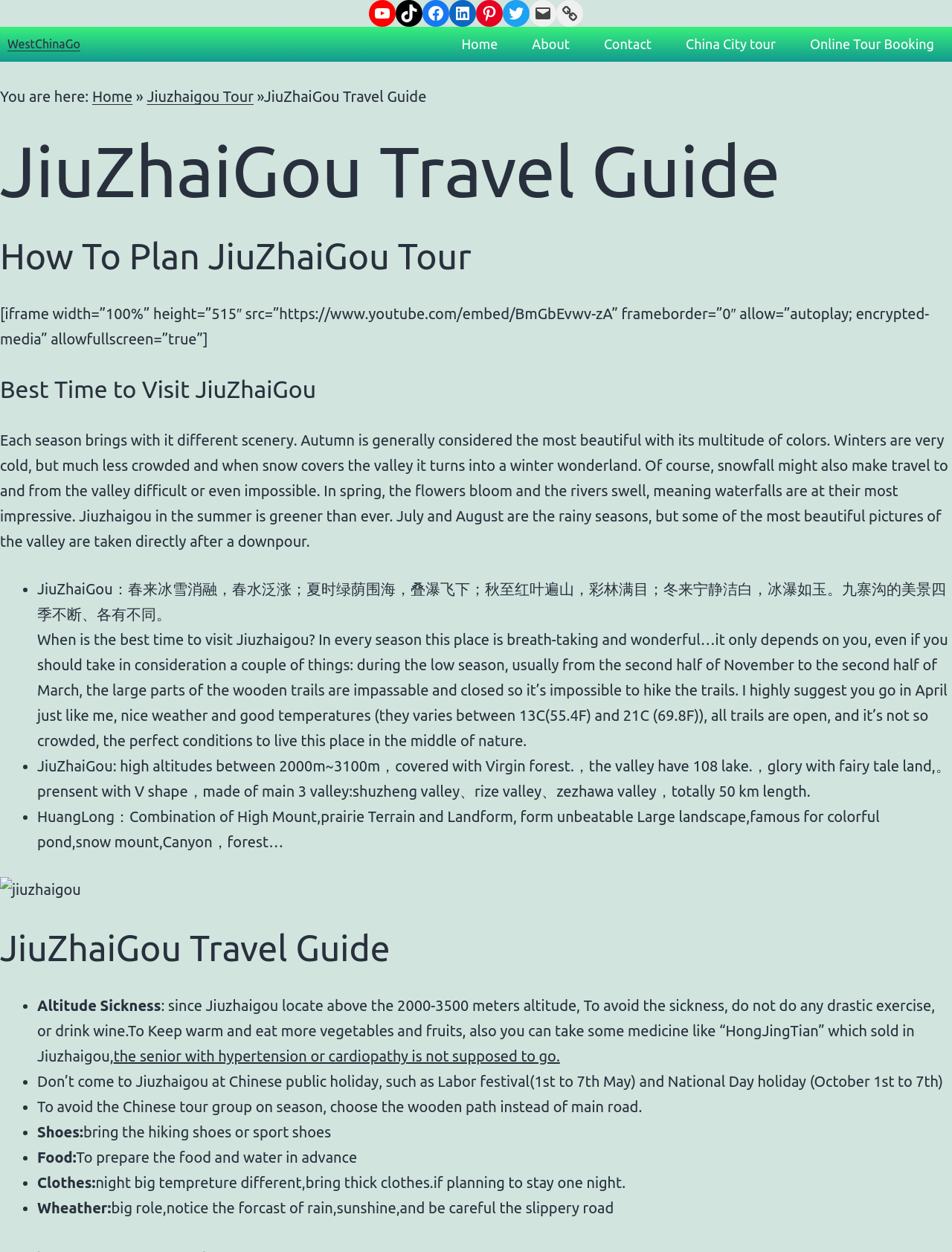Please determine the bounding box coordinates of the element to click on in order to accomplish the following task: "Read about Best Time to Visit JiuZhaiGou". Ensure the coordinates are four float numbers ranging from 0 to 1, i.e., [left, top, right, bottom].

[0.0, 0.299, 1.0, 0.324]